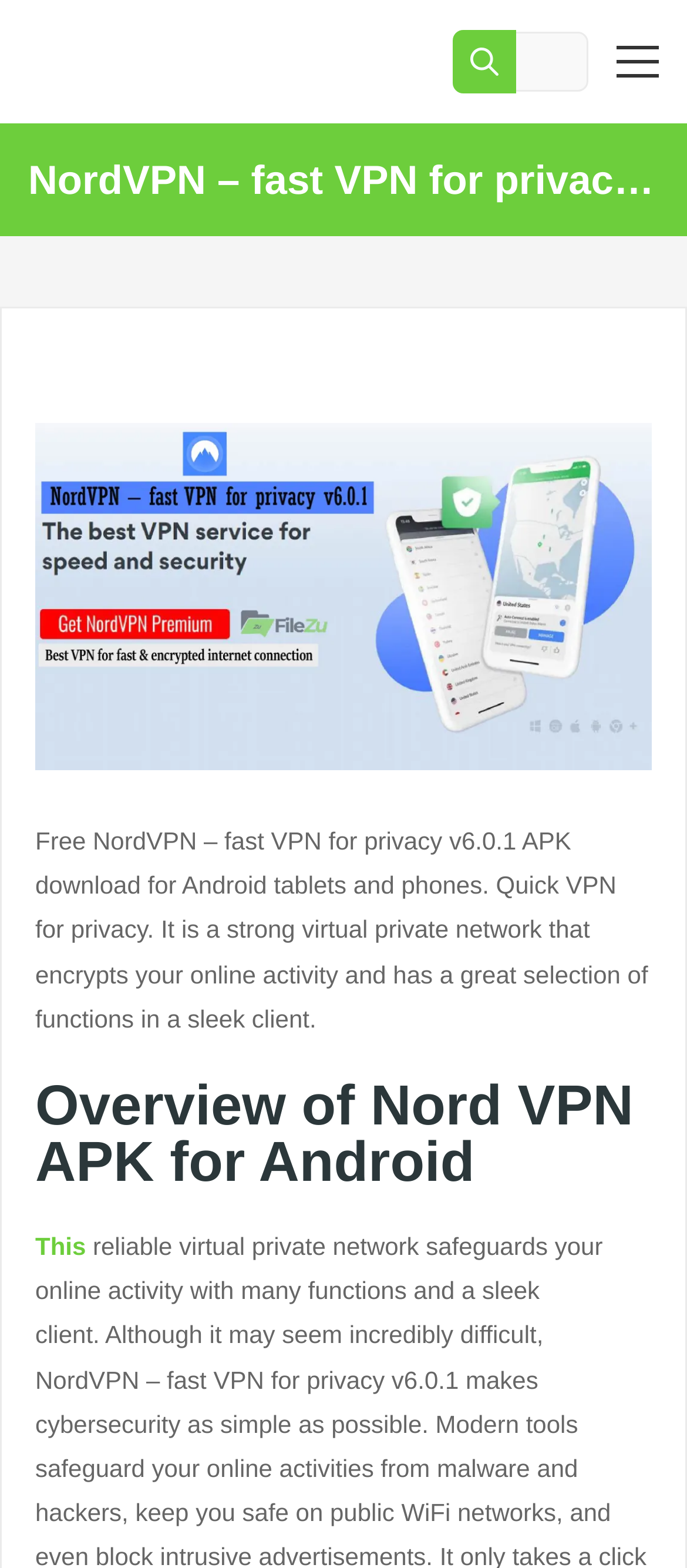What can be downloaded from this website? From the image, respond with a single word or brief phrase.

NordVPN APK